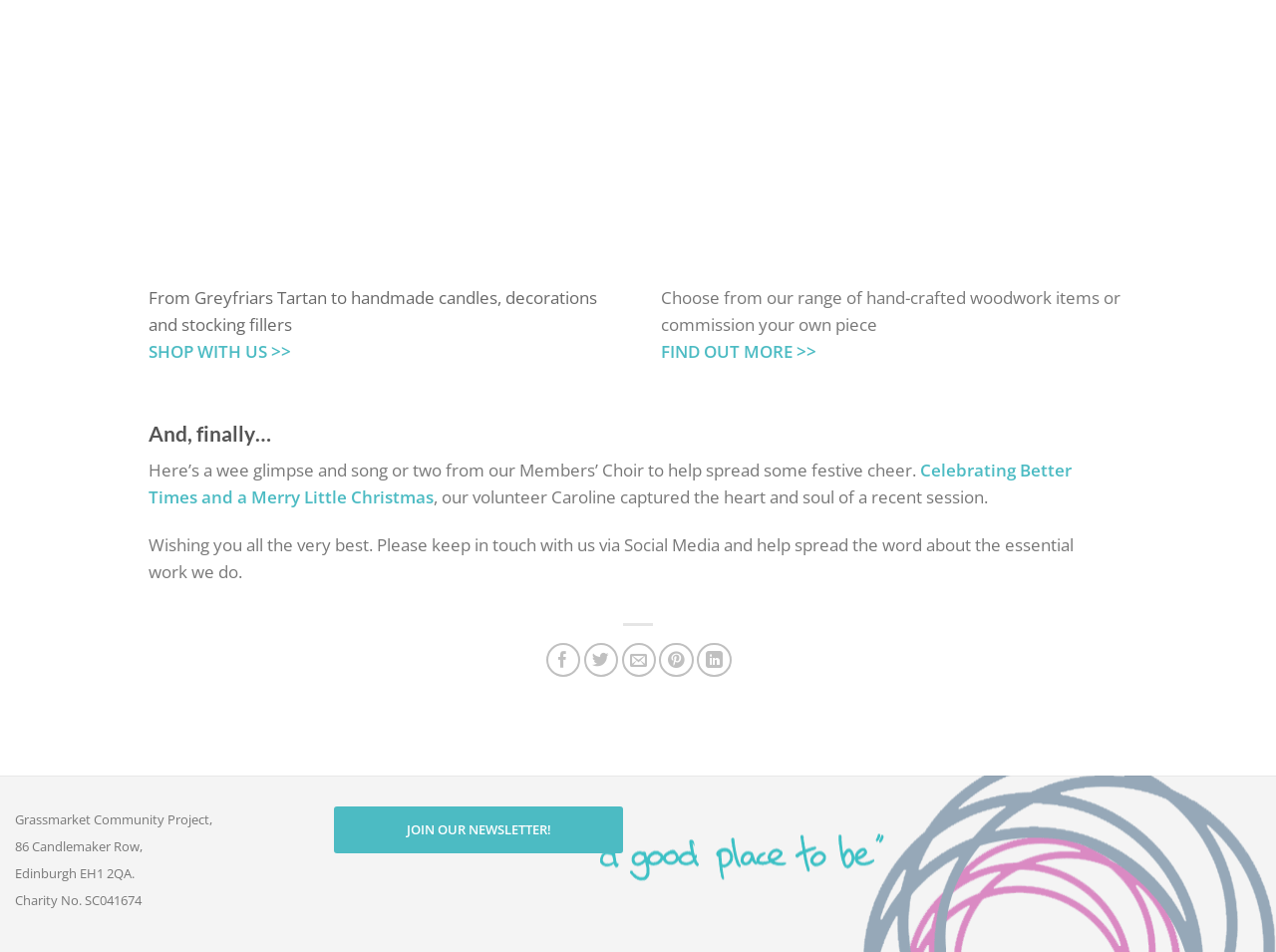Pinpoint the bounding box coordinates of the clickable area needed to execute the instruction: "Shop with us". The coordinates should be specified as four float numbers between 0 and 1, i.e., [left, top, right, bottom].

[0.117, 0.357, 0.228, 0.381]